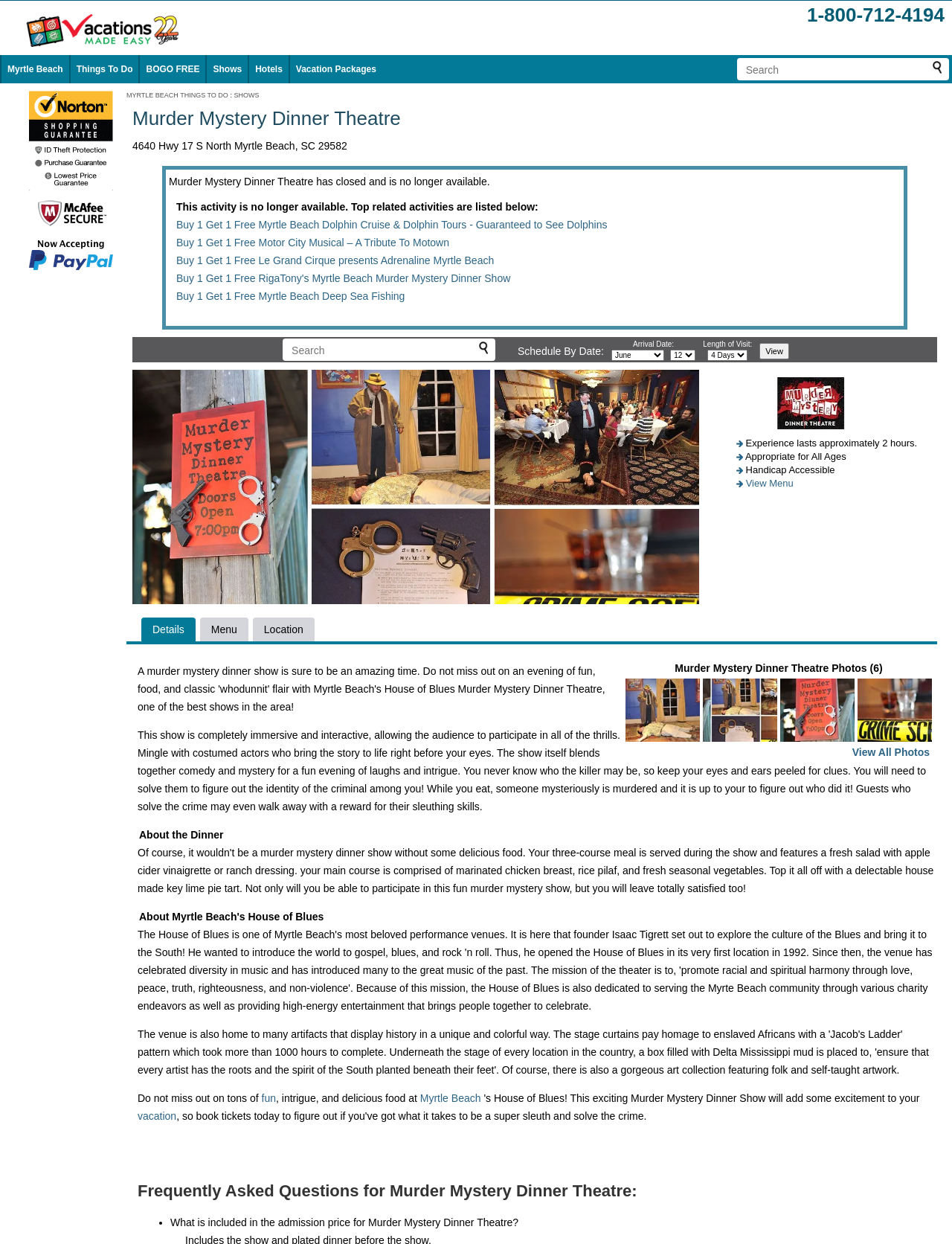Offer a meticulous description of the webpage's structure and content.

The webpage is about Murder Mystery Dinner Theatre, a dinner show that combines comedy and mystery for a fun evening of entertainment. At the top of the page, there is a logo "Vacations Made Easy" with an image, and a phone number "1-800-712-4194" is displayed prominently. A search bar is located on the top right corner, accompanied by a "Search Term" button.

Below the search bar, there are several links to different sections of the website, including "Myrtle Beach", "Things To Do", "BOGO FREE", "Shows", "Hotels", and "Vacation Packages". An image of a "Safe Shopping" badge is also displayed.

The main content of the page starts with a heading "Murder Mystery Dinner Theatre" and an address "4640 Hwy 17 S North Myrtle Beach, SC 29582". Unfortunately, the dinner theatre has closed and is no longer available. However, the page suggests alternative activities, including "Buy 1 Get 1 Free Myrtle Beach Dolphin Cruise & Dolphin Tours" and "Buy 1 Get 1 Free Motor City Musical – A Tribute To Motown", among others.

On the right side of the page, there is a section to schedule a visit, with options to select an arrival date, length of visit, and a "View" button. Below this section, there is an image of the dinner theatre, along with details about the experience, including its duration, appropriateness for all ages, and handicap accessibility.

Further down the page, there are links to "Details", "Menu", and "Location" of the dinner theatre. A section showcasing photos of the dinner theatre is also present, with six images displayed. A link to "View All Photos" is provided at the bottom of this section.

The page also includes a detailed description of the dinner theatre experience, which promises to be immersive and interactive, with costumed actors and a blend of comedy and mystery. The description also mentions that guests who solve the crime may win a reward.

Additionally, there are sections about the dinner, Myrtle Beach's House of Blues, and frequently asked questions about the Murder Mystery Dinner Theatre.